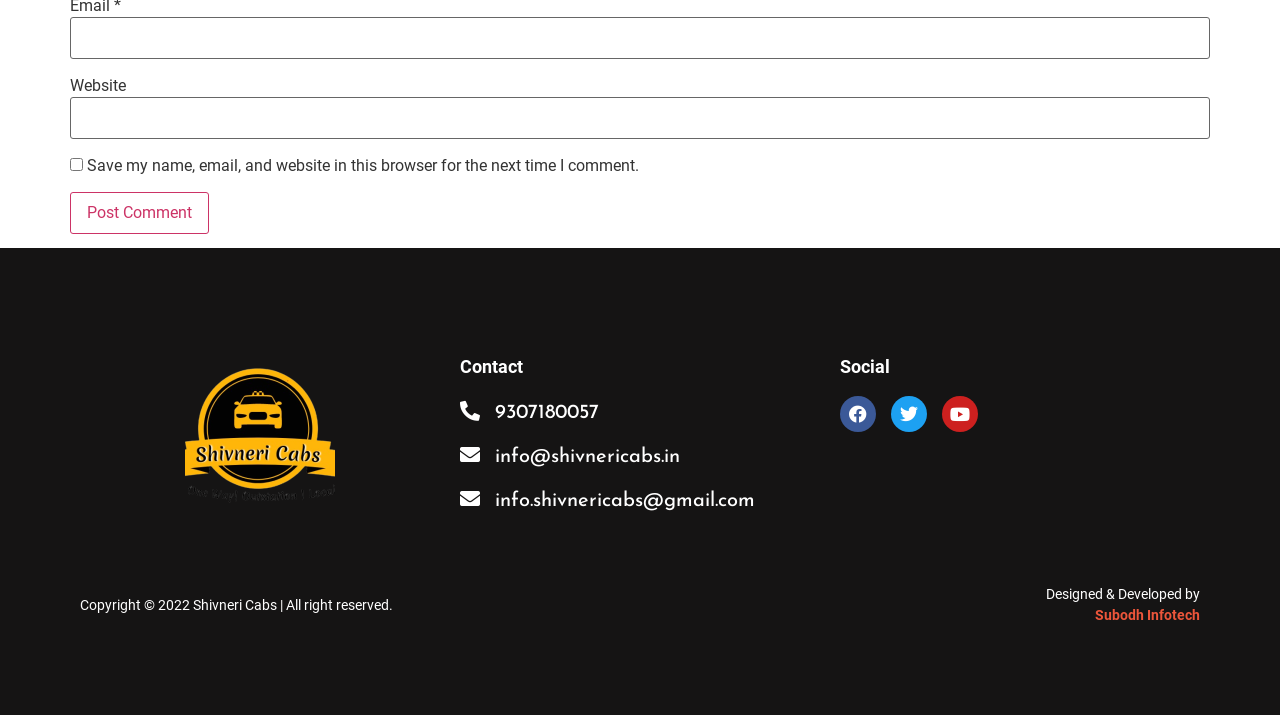Pinpoint the bounding box coordinates of the area that should be clicked to complete the following instruction: "Post a comment". The coordinates must be given as four float numbers between 0 and 1, i.e., [left, top, right, bottom].

[0.055, 0.269, 0.163, 0.327]